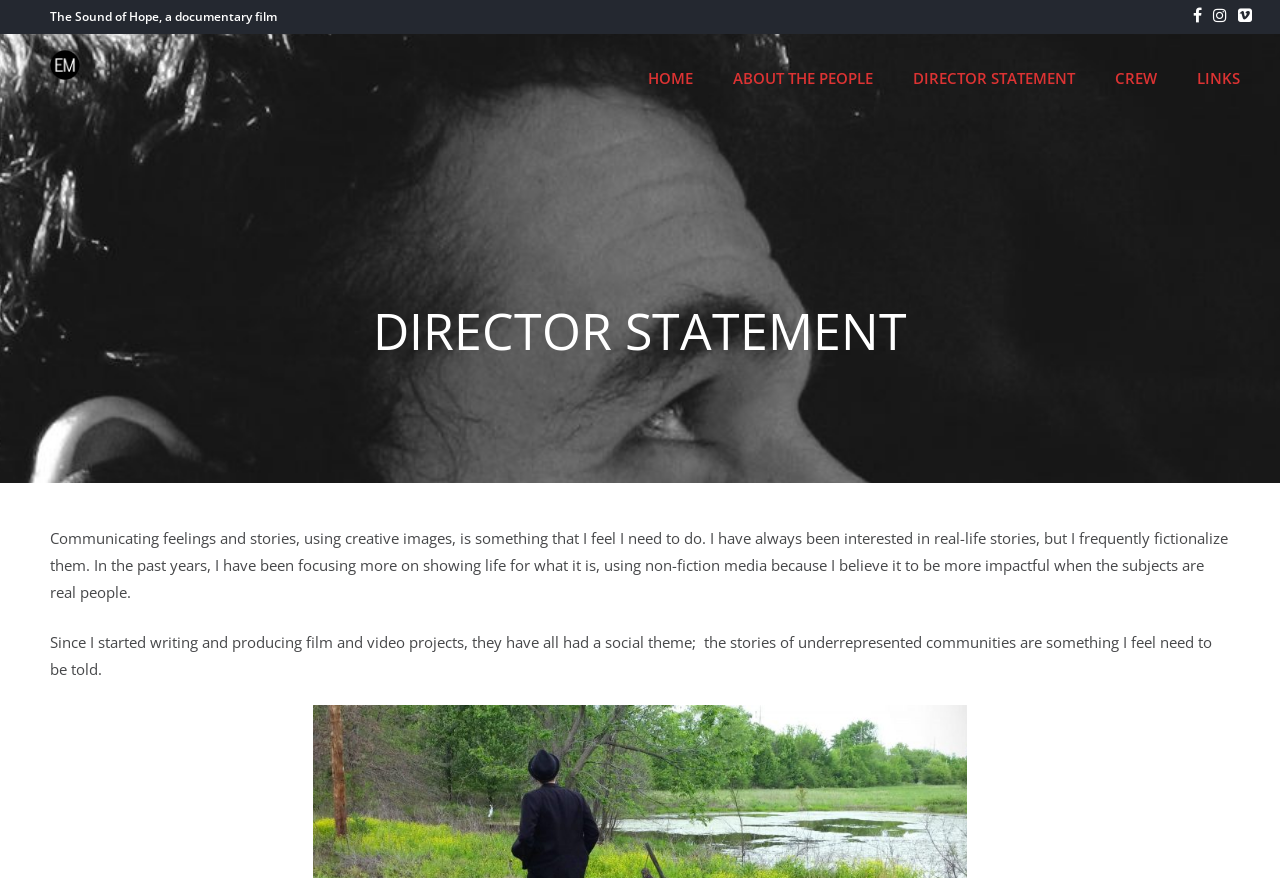Explain the webpage's design and content in an elaborate manner.

The webpage is about the director's statement for a documentary film called "The Sound of Hope". At the top, there is a title "The Sound of Hope, a documentary film" followed by three social media links on the right side. Below the title, there is a link to "The Sound of Hope" with a small image next to it. 

On the same horizontal level, there is a navigation menu with five links: "HOME", "ABOUT THE PEOPLE", "DIRECTOR STATEMENT", "CREW", and "LINKS", which are evenly spaced and take up most of the width of the page.

The main content of the page is a director's statement, which is divided into two paragraphs. The first paragraph talks about the director's passion for storytelling and their shift towards non-fiction media to make a greater impact. The second paragraph mentions the director's focus on social themes and telling the stories of underrepresented communities through their film and video projects.